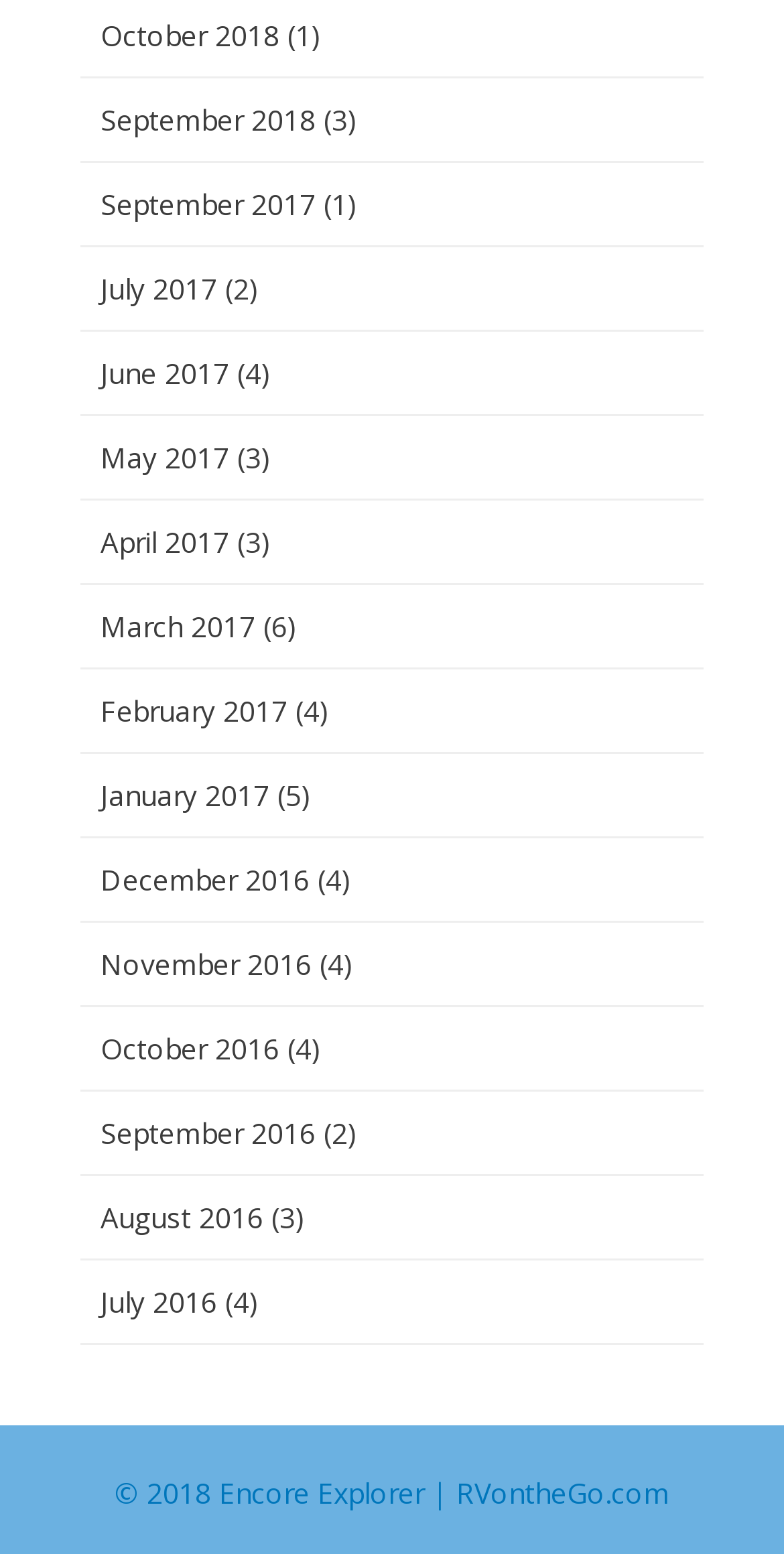Identify the bounding box coordinates of the section that should be clicked to achieve the task described: "Check February 2017".

[0.128, 0.445, 0.367, 0.47]